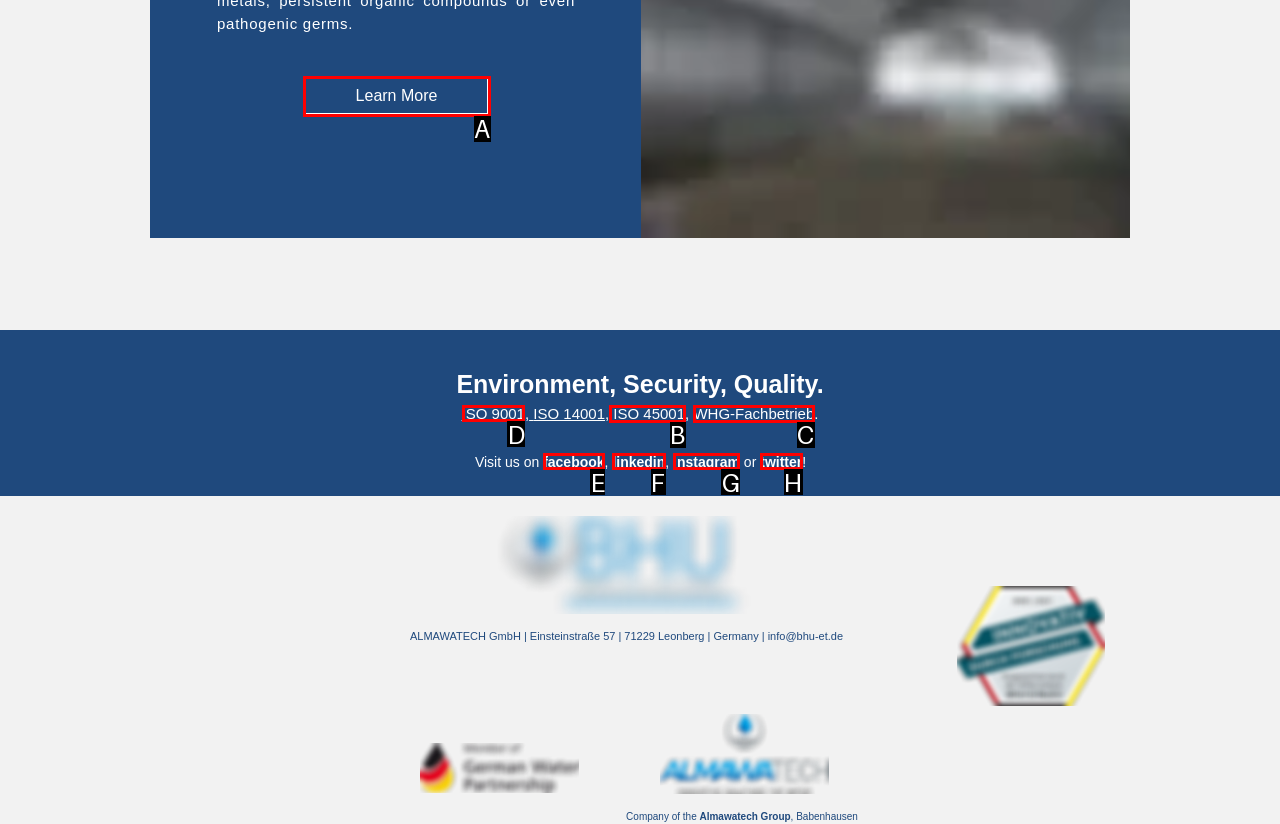Tell me which one HTML element I should click to complete this task: Visit ISO 9001 page Answer with the option's letter from the given choices directly.

D